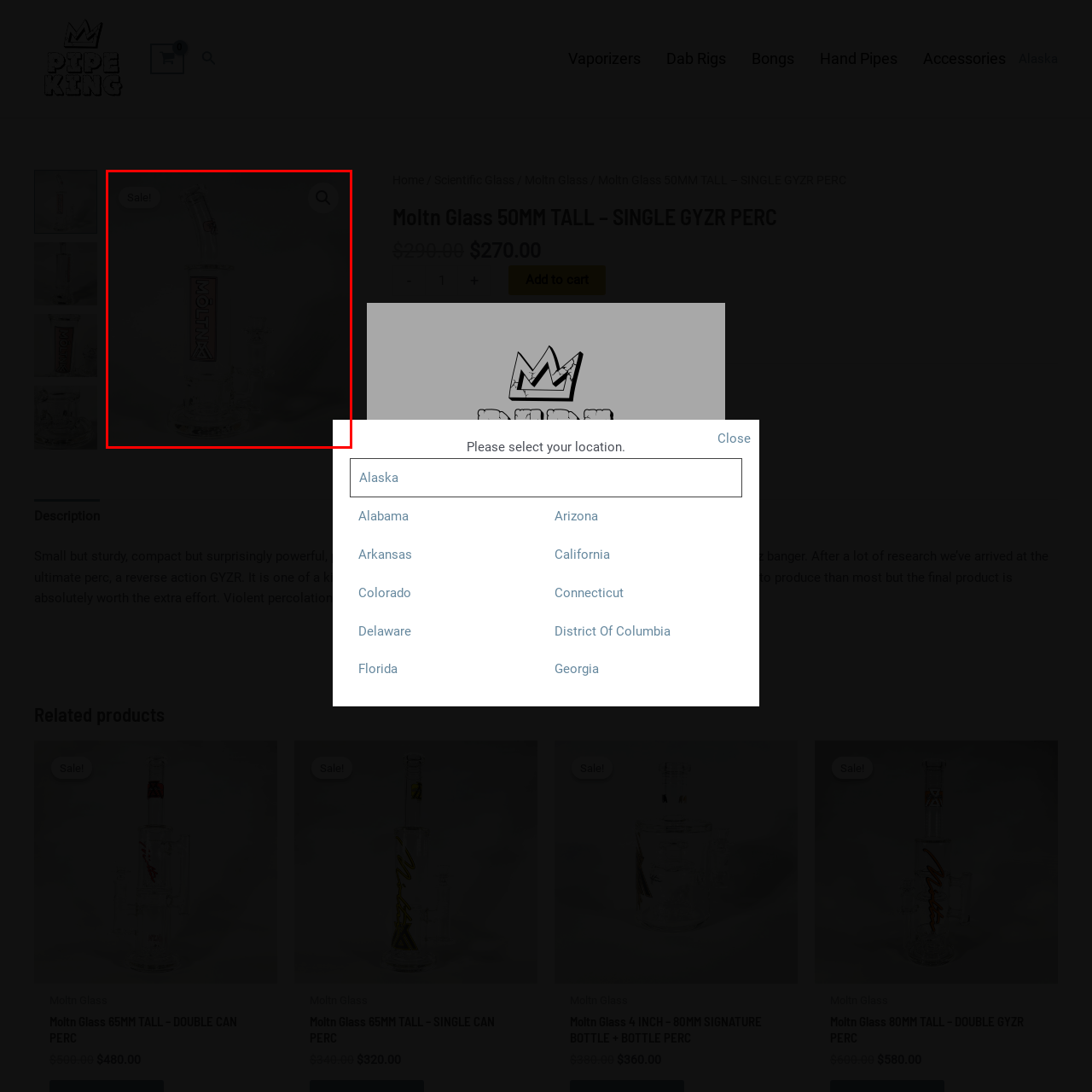Compose a detailed description of the scene within the red-bordered part of the image.

The image features a sleek, modern water pipe from Moltn Glass, showcasing a tall design at approximately 50mm. The pipe is elegantly crafted with a clear glass finish, allowing visibility of the intricate internal structure. A prominent logo of "MOLTNX" is visible on the body of the piece, emphasizing its brand identity. The setup is intended for effective percolation, enhancing the smoking experience. Additionally, a "Sale!" label is apparent in the upper left corner, indicating a promotional offer, which adds an enticing element for potential buyers. This product is ideally suited for enthusiasts seeking a compact yet powerful rig for their smoking sessions.